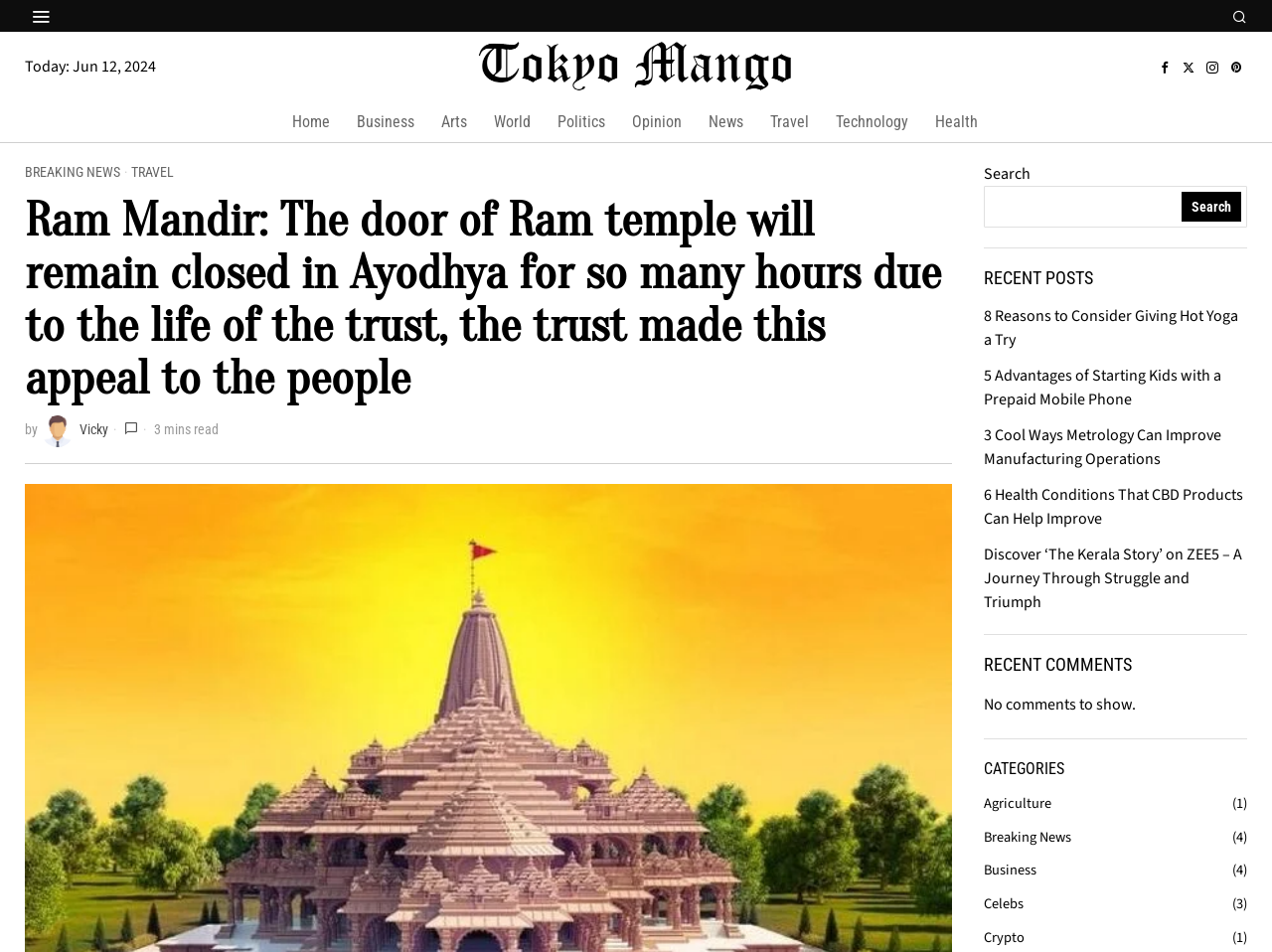Please identify the bounding box coordinates of the region to click in order to complete the given instruction: "Read the 'Ram Mandir' article". The coordinates should be four float numbers between 0 and 1, i.e., [left, top, right, bottom].

[0.02, 0.205, 0.748, 0.425]